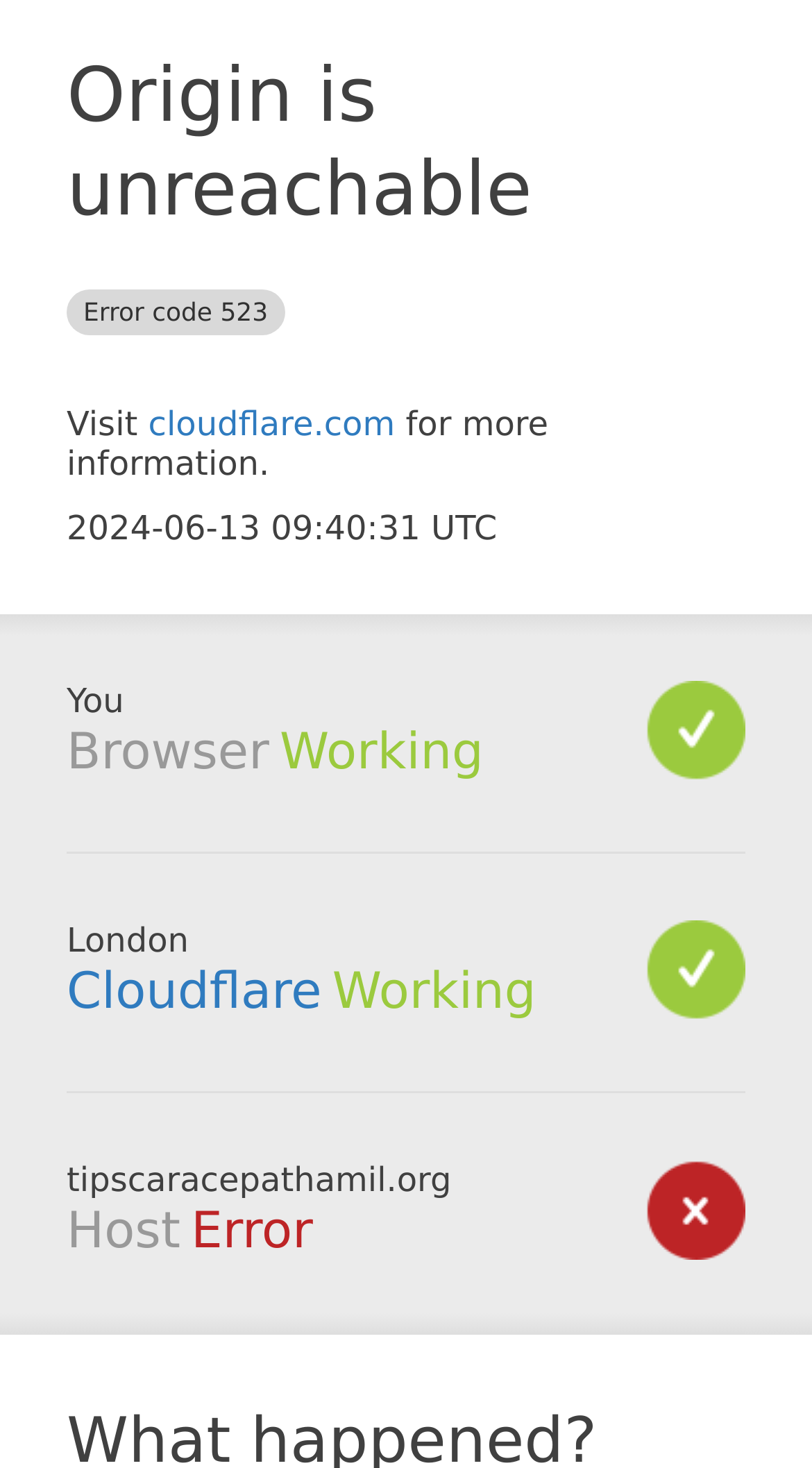Use a single word or phrase to answer the question: 
What is the domain name of the website?

tipscaracepathamil.org